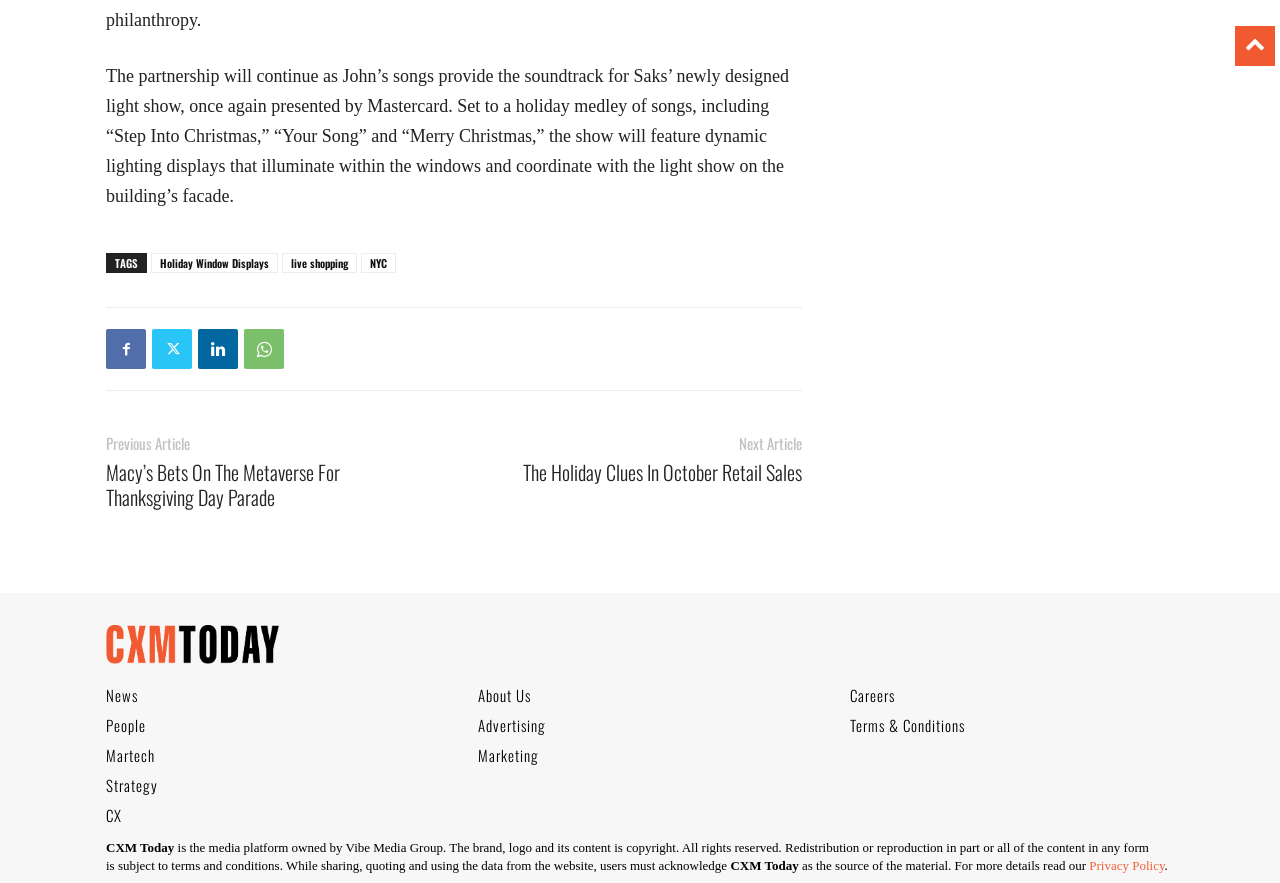What is the topic of the article mentioned in the link 'Macy’s Bets On The Metaverse For Thanksgiving Day Parade'?
Using the screenshot, give a one-word or short phrase answer.

Macy's and Metaverse